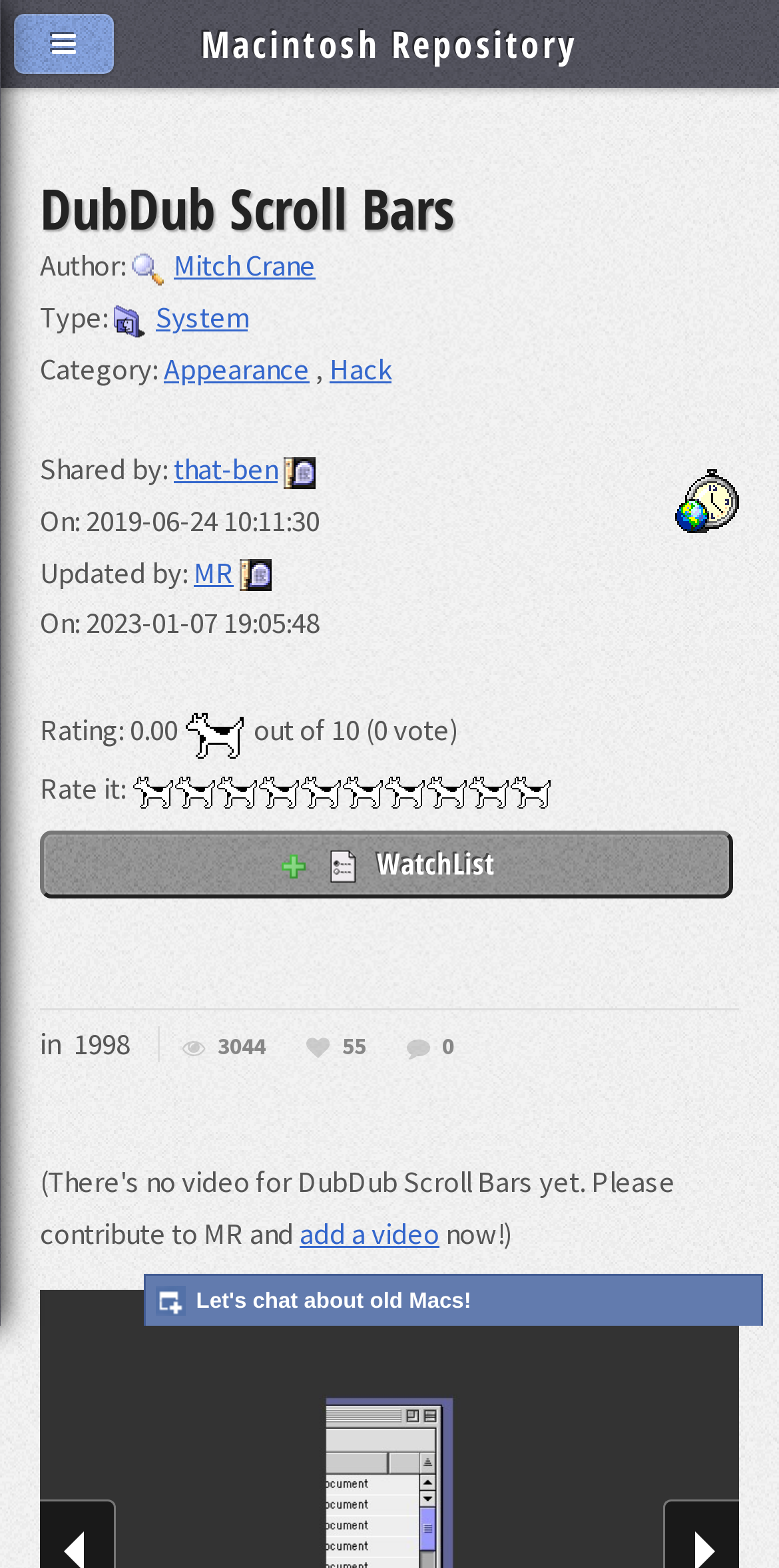Who shared DubDub Scroll Bars? Observe the screenshot and provide a one-word or short phrase answer.

that-ben